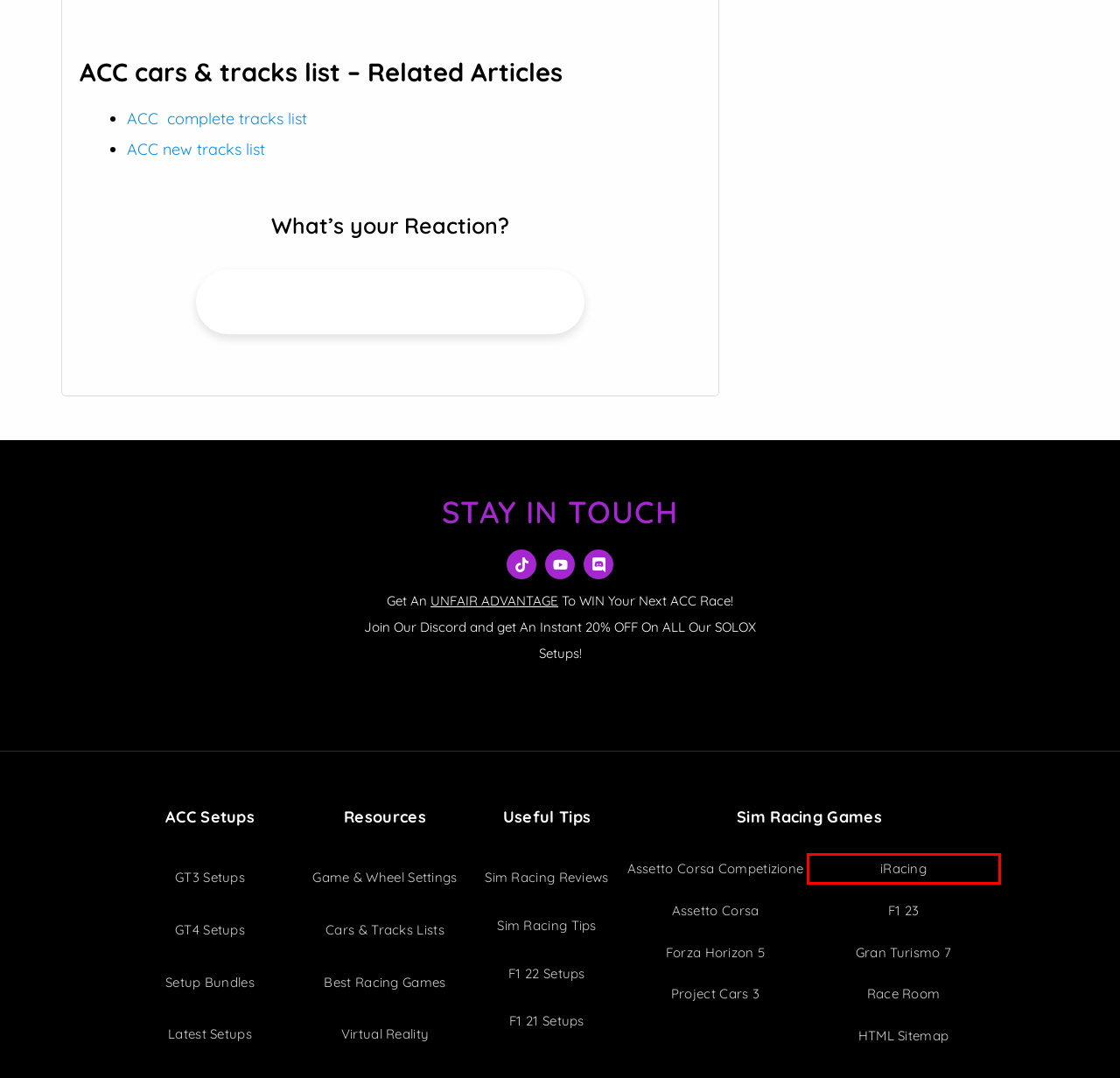You have a screenshot showing a webpage with a red bounding box highlighting an element. Choose the webpage description that best fits the new webpage after clicking the highlighted element. The descriptions are:
A. The Complete Assetto Corsa Competizione Track List (2023)
B. Sim Gear Reviews
C. Project Cars
D. ACC GT3 & GT4 Setup Bundles | SOLOX
E. Sim Racing Tips
F. F1 22 Setups Database
G. iRacing
H. Virtual Reality

G